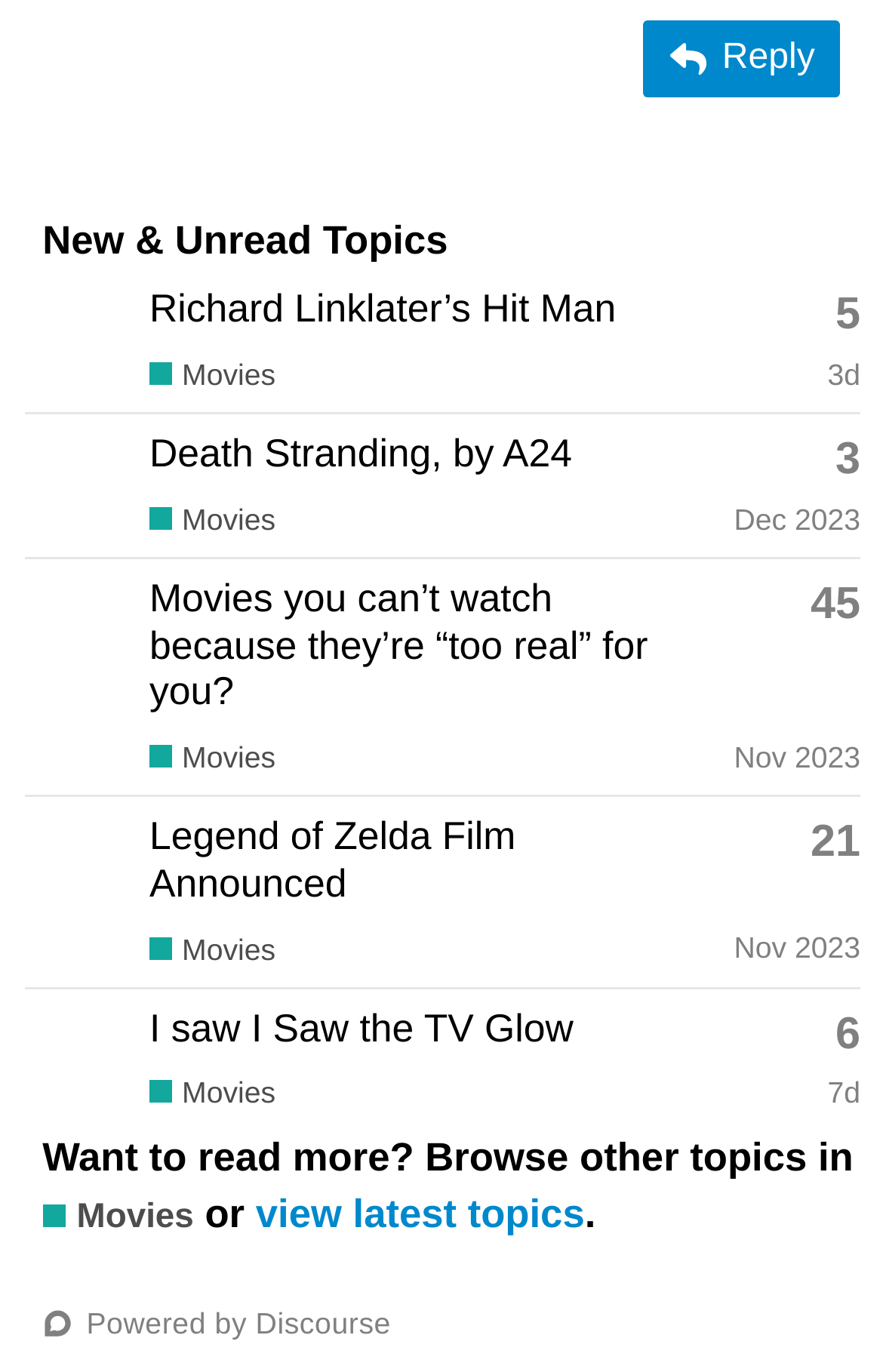Locate the bounding box coordinates of the element that should be clicked to fulfill the instruction: "Click the 'Powered by Discourse' link".

[0.026, 0.942, 0.47, 0.99]